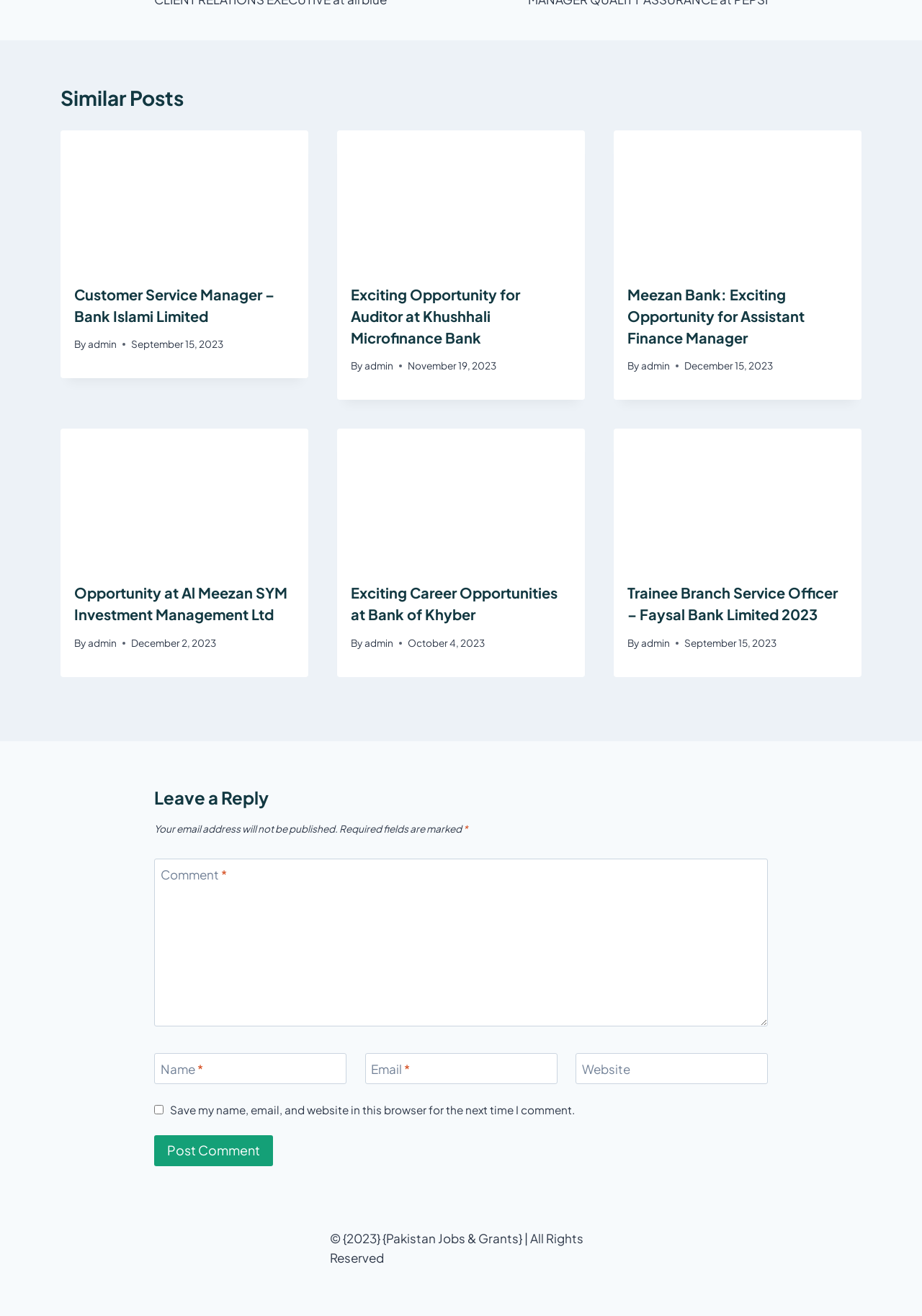Determine the bounding box coordinates for the clickable element to execute this instruction: "Click on the 'Customer Service Manager – Bank Islami Limited' link". Provide the coordinates as four float numbers between 0 and 1, i.e., [left, top, right, bottom].

[0.066, 0.099, 0.334, 0.205]